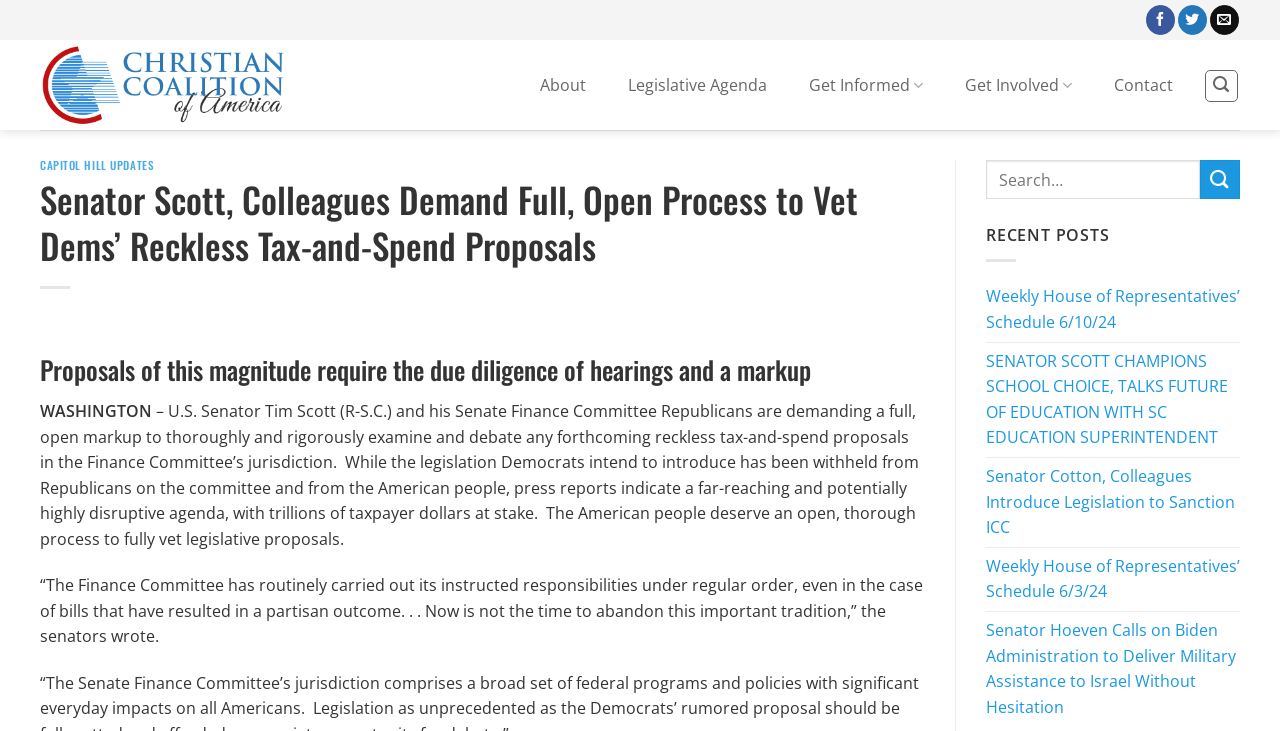Generate a detailed explanation of the webpage's features and information.

The webpage appears to be a news article or blog post from the Christian Coalition of America. At the top, there are three social media links to follow the organization on Facebook, Twitter, and to send an email. Next to these links, there is a logo of the Christian Coalition of America with a link to the organization's homepage.

Below the social media links, there is a navigation menu with links to "About", "Legislative Agenda", "Get Informed", "Get Involved", and "Contact". The "Get Informed" and "Get Involved" links have dropdown menus.

The main content of the webpage is divided into two sections. On the left, there is a header section with a title "CAPITOL HILL UPDATES" and a subheading "Senator Scott, Colleagues Demand Full, Open Process to Vet Dems’ Reckless Tax-and-Spend Proposals". Below this, there is a paragraph of text discussing a proposal by Senator Tim Scott and his Senate Finance Committee Republicans to demand a full, open markup to examine and debate any forthcoming tax-and-spend proposals.

On the right, there is a complementary section with a search bar at the top, followed by a list of recent posts with links to news articles, including "Weekly House of Representatives’ Schedule 6/10/24", "SENATOR SCOTT CHAMPIONS SCHOOL CHOICE, TALKS FUTURE OF EDUCATION WITH SC EDUCATION SUPERINTENDENT", and others.